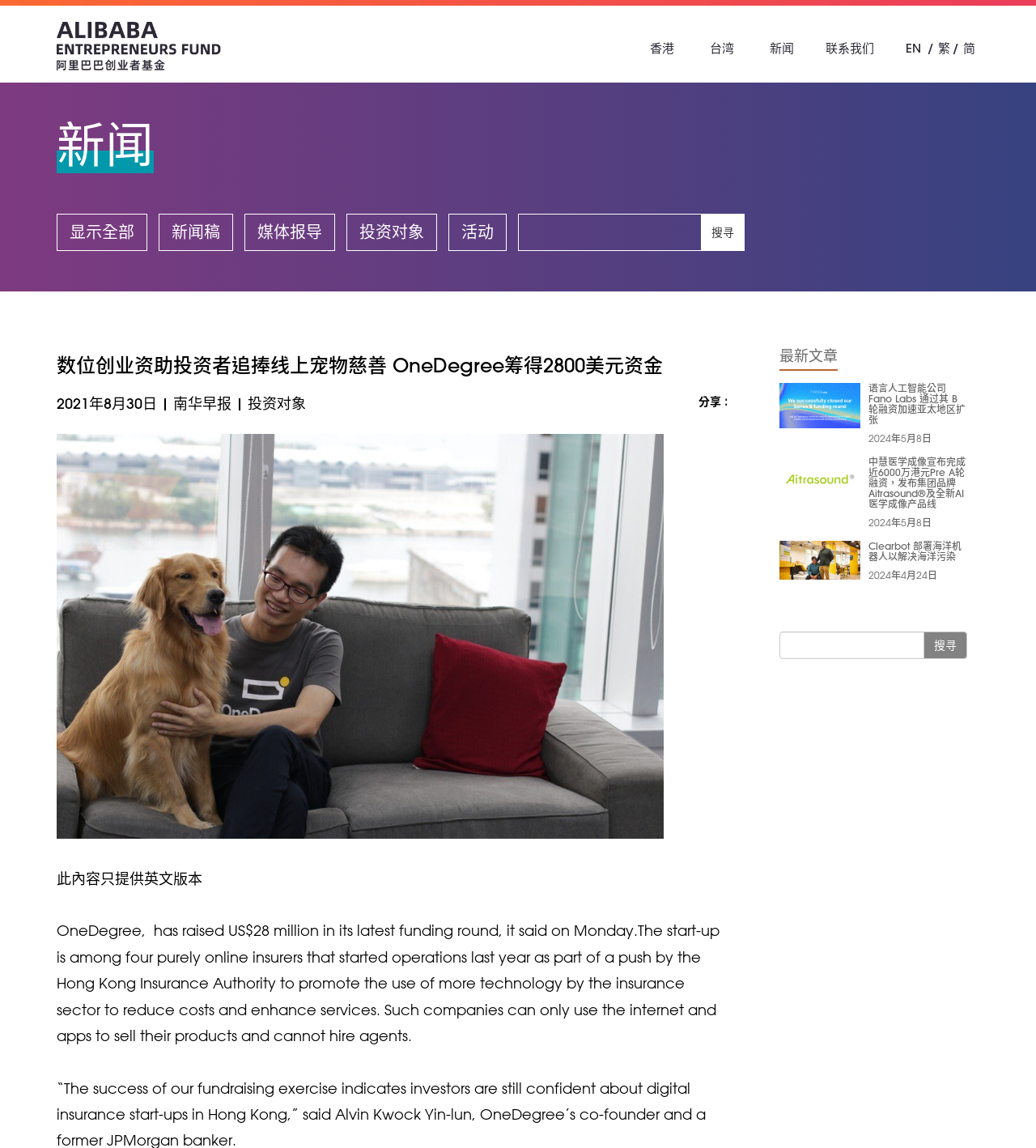How many news articles are displayed on the webpage?
Your answer should be a single word or phrase derived from the screenshot.

4